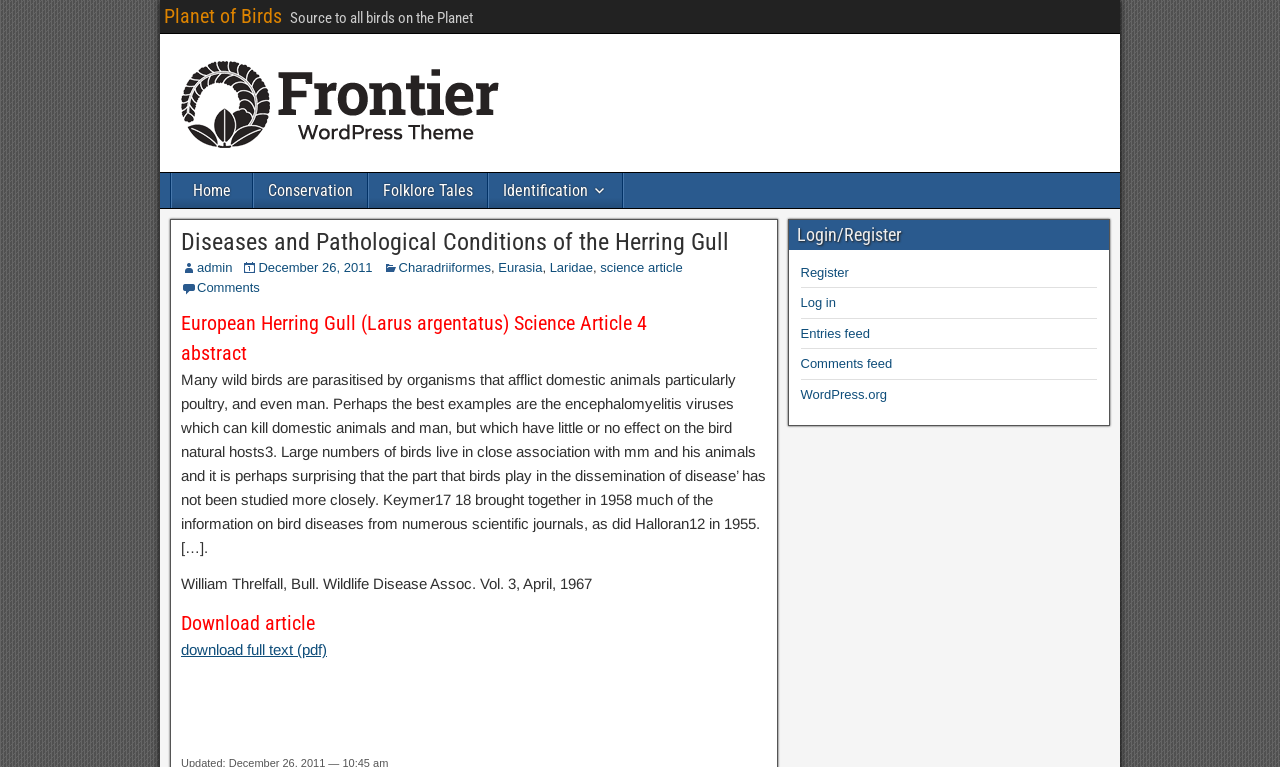Based on the element description: "science article", identify the UI element and provide its bounding box coordinates. Use four float numbers between 0 and 1, [left, top, right, bottom].

[0.469, 0.339, 0.533, 0.359]